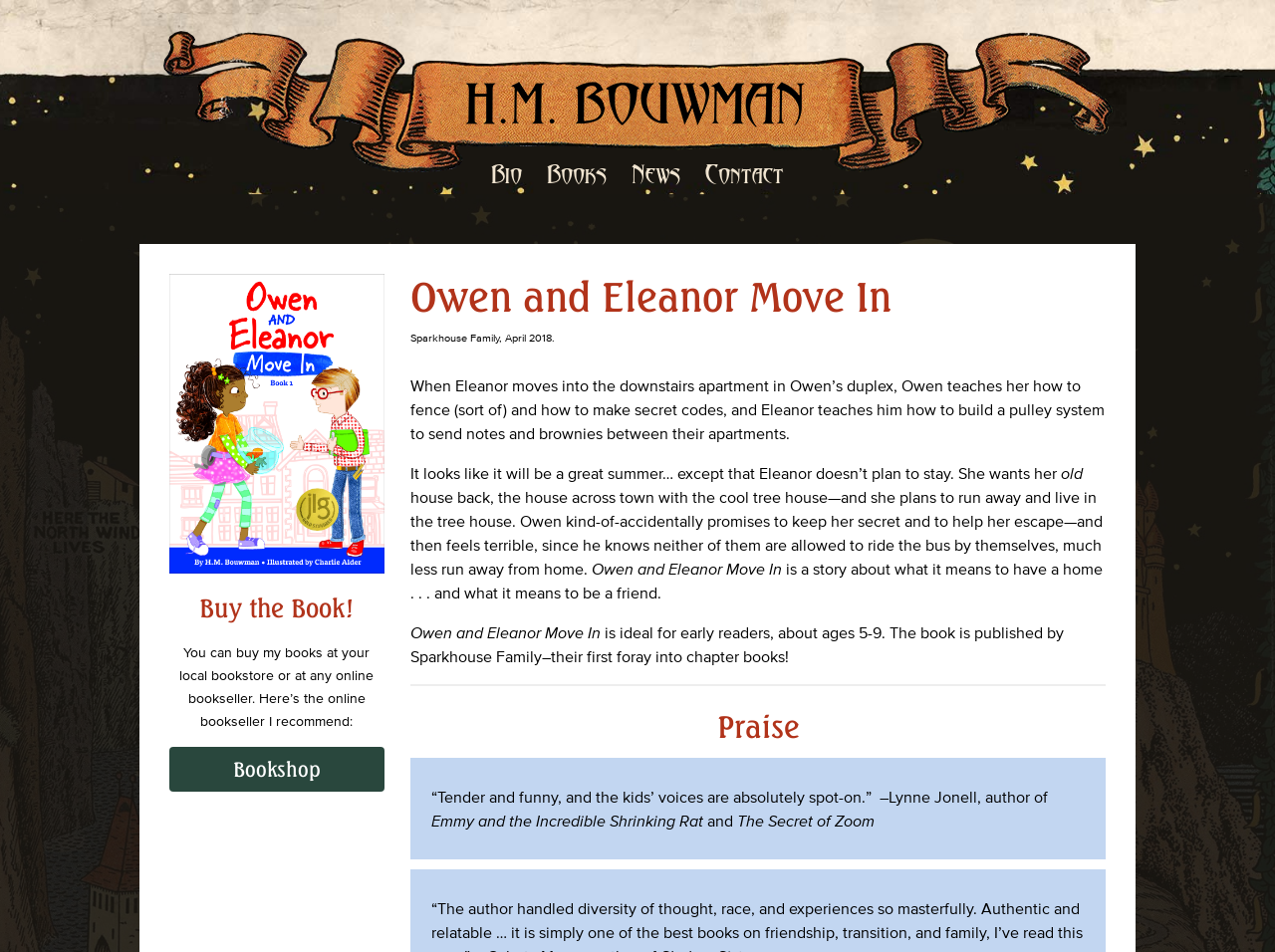Using the information shown in the image, answer the question with as much detail as possible: What is the name of the publisher?

The publisher's name is mentioned in the static text element that says 'Sparkhouse Family, April 2018.' This element is located near the top of the webpage, below the heading 'Owen and Eleanor Move In'.